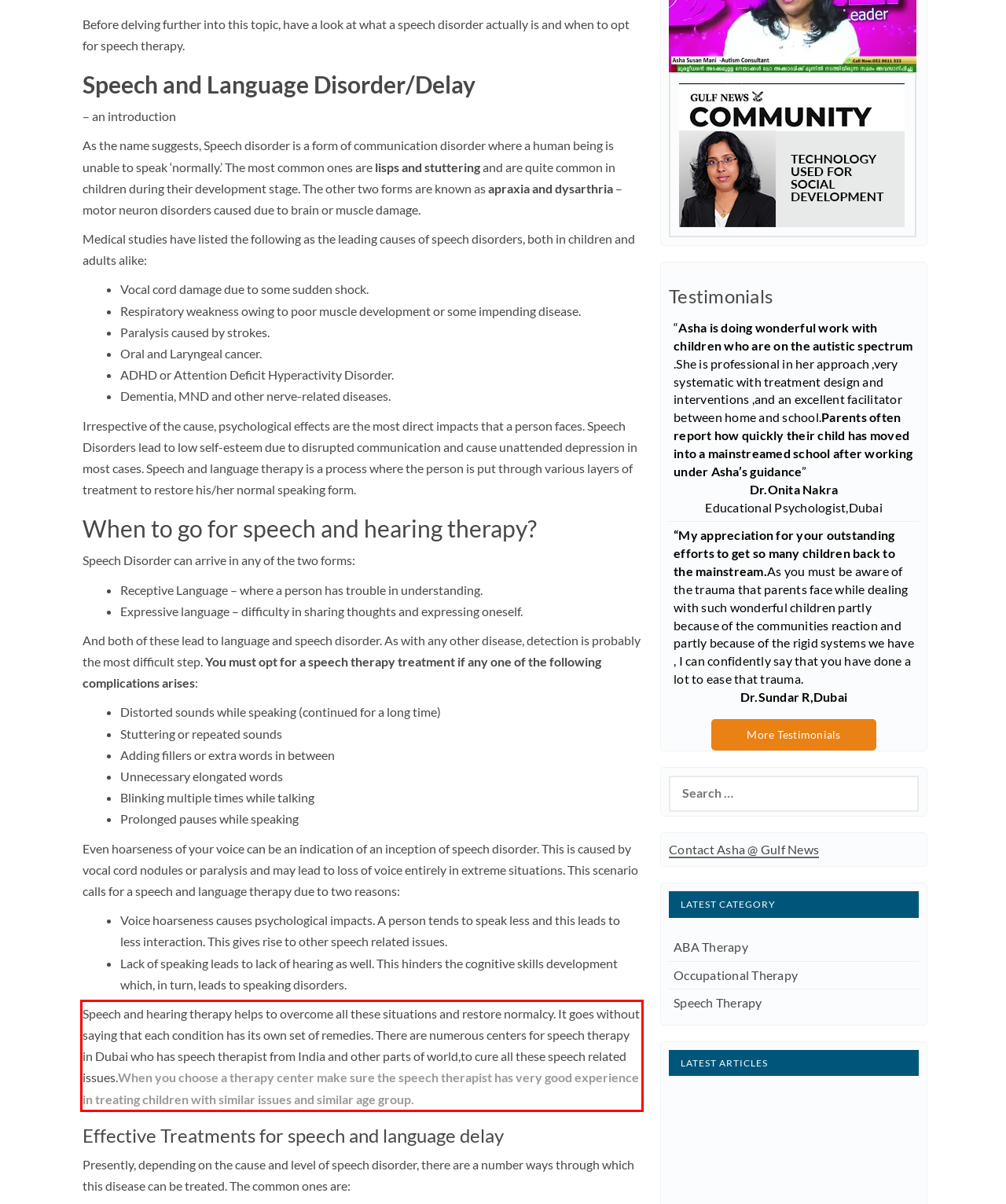Please perform OCR on the UI element surrounded by the red bounding box in the given webpage screenshot and extract its text content.

Speech and hearing therapy helps to overcome all these situations and restore normalcy. It goes without saying that each condition has its own set of remedies. There are numerous centers for speech therapy in Dubai who has speech therapist from India and other parts of world,to cure all these speech related issues.When you choose a therapy center make sure the speech therapist has very good experience in treating children with similar issues and similar age group.